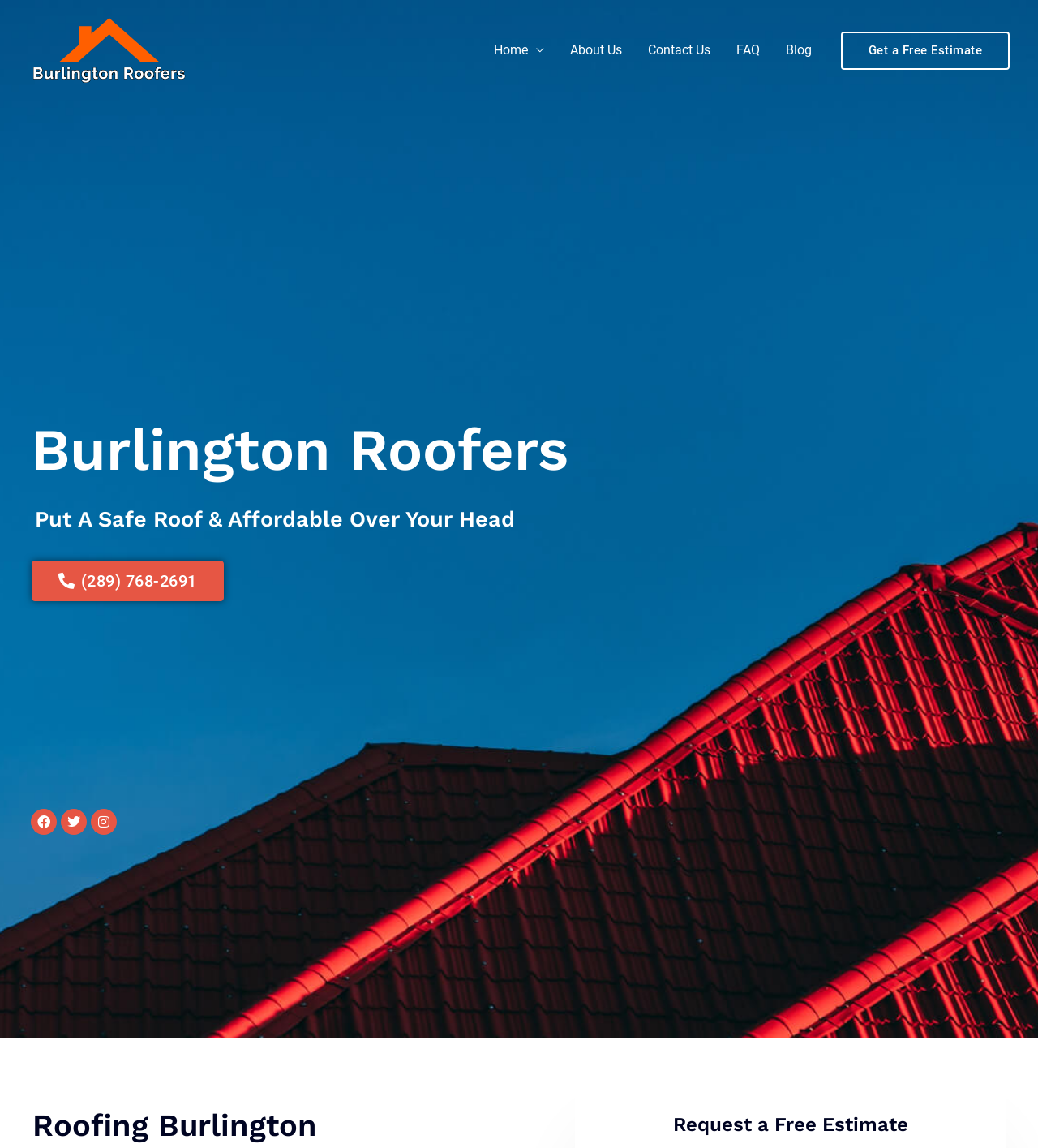Explain the webpage in detail, including its primary components.

The webpage is about Burlington Roofers, a trusted and reliable roofing company in Burlington. At the top left corner, there is a logo of Burlington Roofers, which is an image accompanied by a link with the same name. 

Below the logo, there is a navigation menu with five links: Home, About Us, Contact Us, FAQ, and Blog. These links are aligned horizontally and take up about a third of the screen width.

On the right side of the page, there is a prominent call-to-action button, "Get a Free Estimate", which is a link. Below this button, there are two headings that introduce the company, "Burlington Roofers" and "Put A Safe Roof & Affordable Over Your Head". 

Under these headings, there is a phone number "(289) 768-2691" and three social media links, Facebook, Twitter, and Instagram, which are represented by their respective icons. 

At the bottom of the page, there are two more headings, "Roofing Burlington" and "Request a Free Estimate", which are positioned at the left and right sides of the page, respectively.